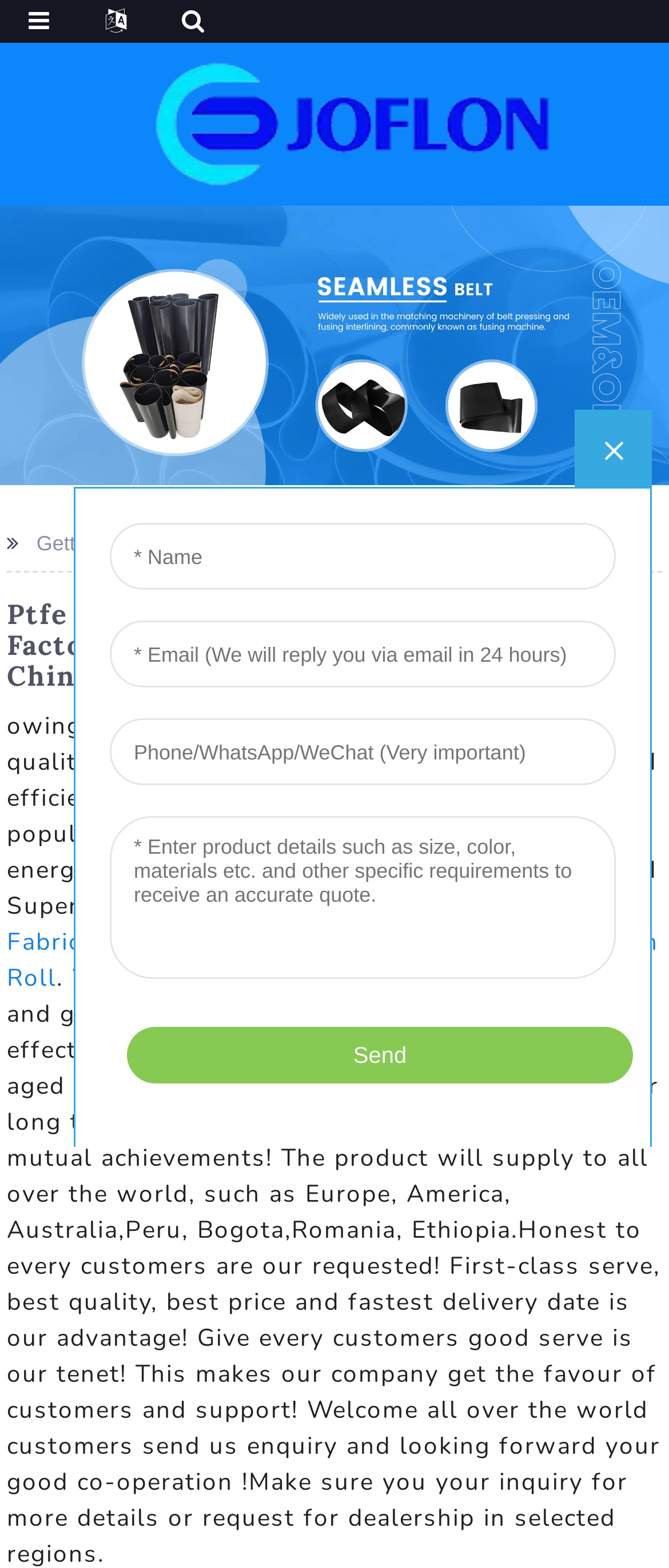What is the position of the logo?
Answer the question with a thorough and detailed explanation.

The logo is positioned at the top left of the webpage, as indicated by the bounding box coordinates [0.227, 0.069, 0.824, 0.087] of the link element with the text 'logo'.